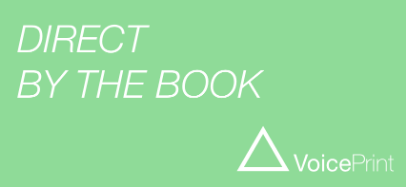Describe thoroughly the contents of the image.

The image prominently features the phrase "DIRECT BY THE BOOK" in an elegant, white font against a soothing mint-green background. This artistic representation likely serves as a visual identity for a resource or publication, hinting at authoritative guidance or methodologies within a specific context. Additionally, the logo for "VoicePrint," displayed to the right, indicates a connection to a brand or organization that potentially offers tools or insights related to the content. This graphic could be part of promotional materials or a resource-related initiative, inviting viewers to engage with the associated information or resources further.